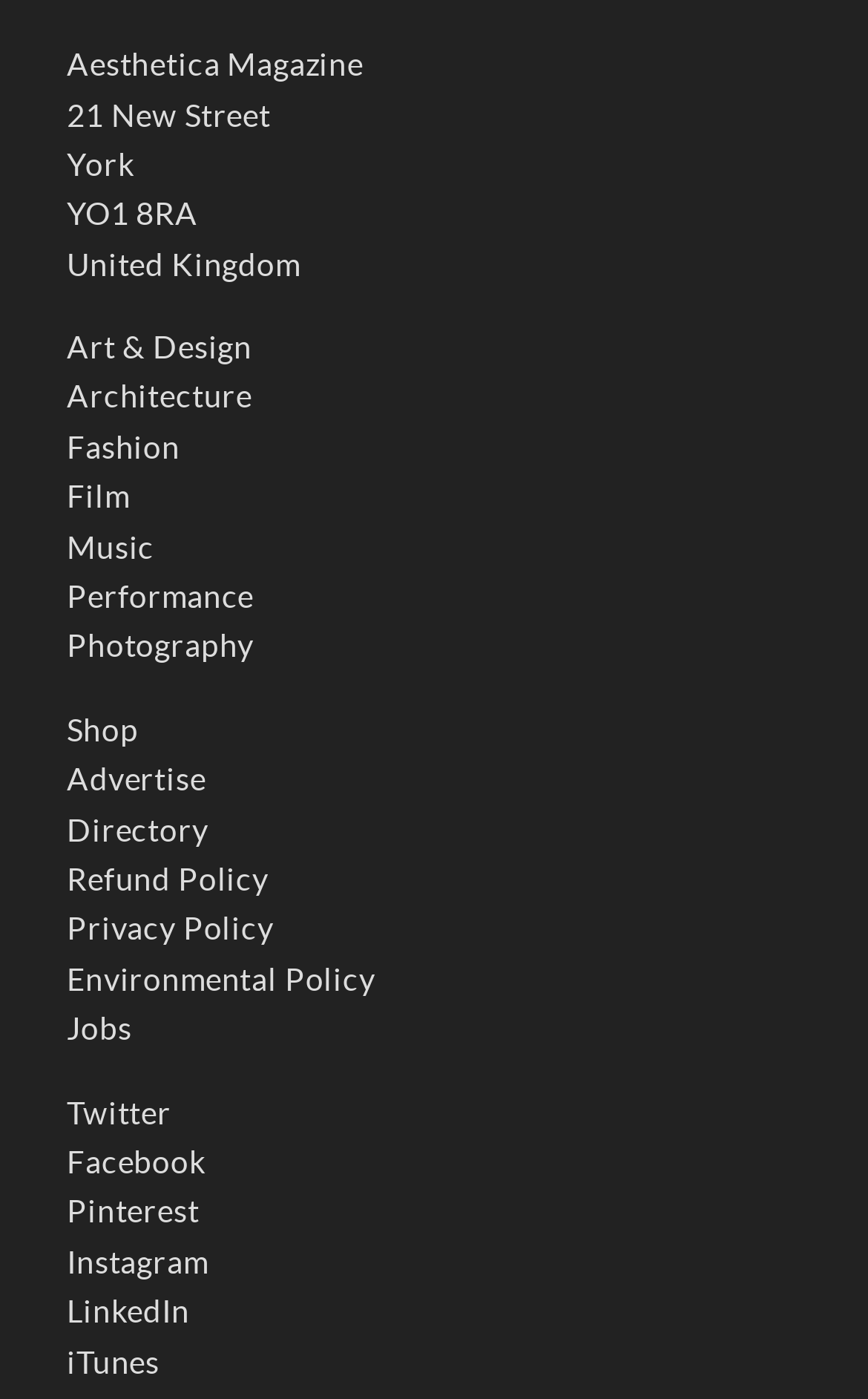Based on the visual content of the image, answer the question thoroughly: What is the address of the magazine?

The address of the magazine can be found at the top of the webpage, which is '21 New Street, York, YO1 8RA'. This information is provided in a series of static text elements.